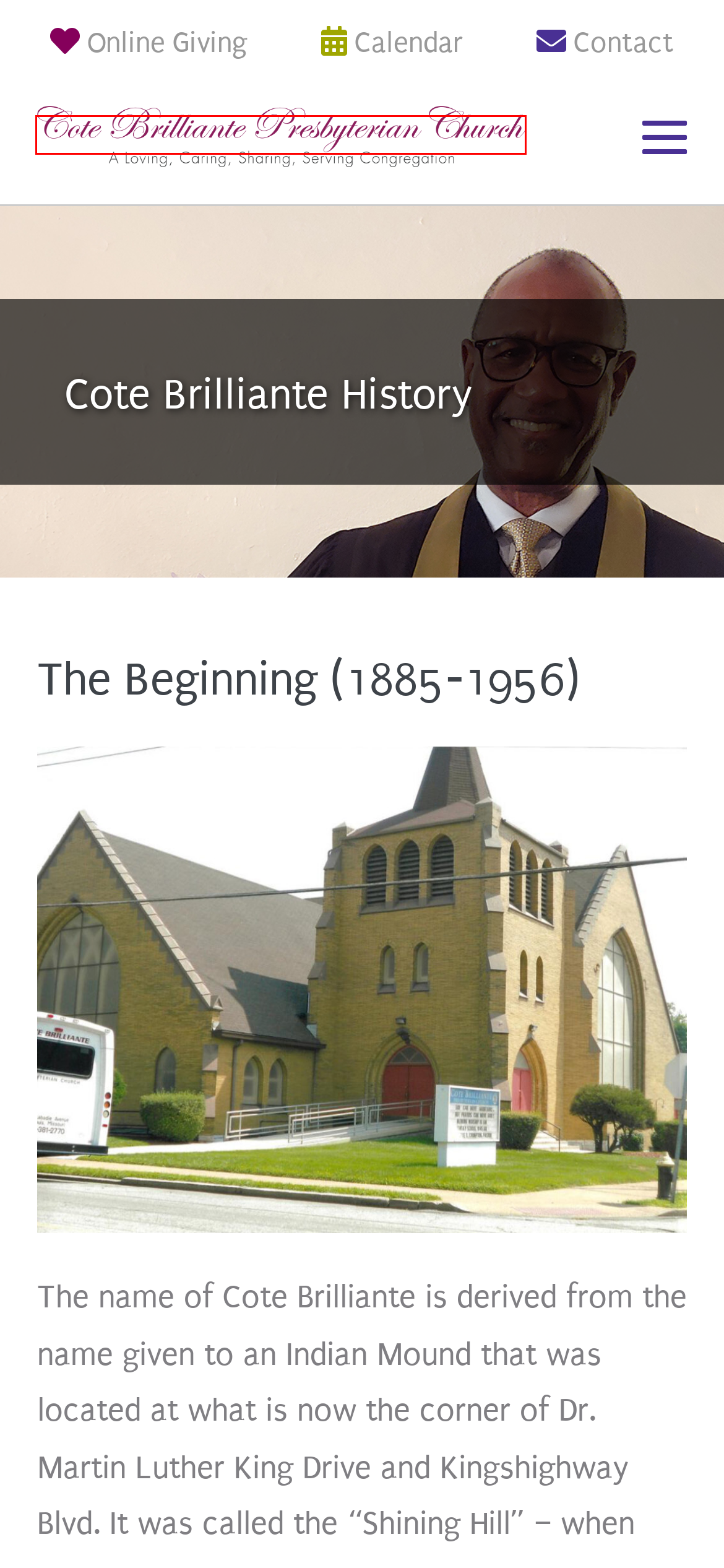Look at the screenshot of a webpage with a red bounding box and select the webpage description that best corresponds to the new page after clicking the element in the red box. Here are the options:
A. Welcome – Cote Brilliante Presbyterian Church in Saint Louis
B. Serve – Cote Brilliante Presbyterian Church in Saint Louis
C. Leadership – Cote Brilliante Presbyterian Church in Saint Louis
D. Care – Cote Brilliante Presbyterian Church in Saint Louis
E. Contact – Cote Brilliante Presbyterian Church in Saint Louis
F. Cote Brilliante Presbyterian Church in Saint Louis – A Loving, Caring, Sharing, Serving Congregation
G. Connect – Cote Brilliante Presbyterian Church in Saint Louis
H. Events from June 16 – June 19 – Cote Brilliante Presbyterian Church in Saint Louis

F